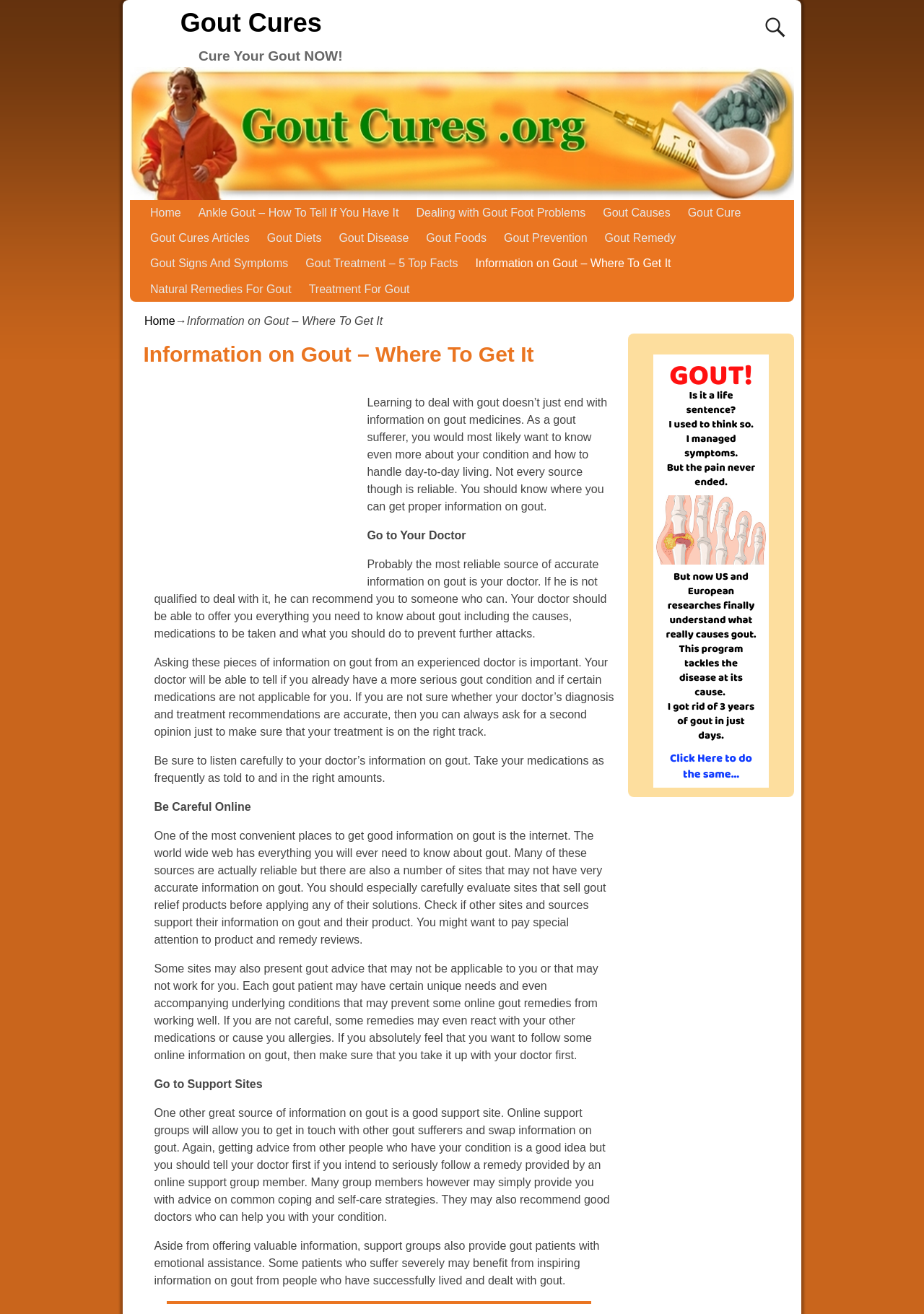Identify the coordinates of the bounding box for the element that must be clicked to accomplish the instruction: "Click on the 'Home' link".

[0.153, 0.152, 0.205, 0.172]